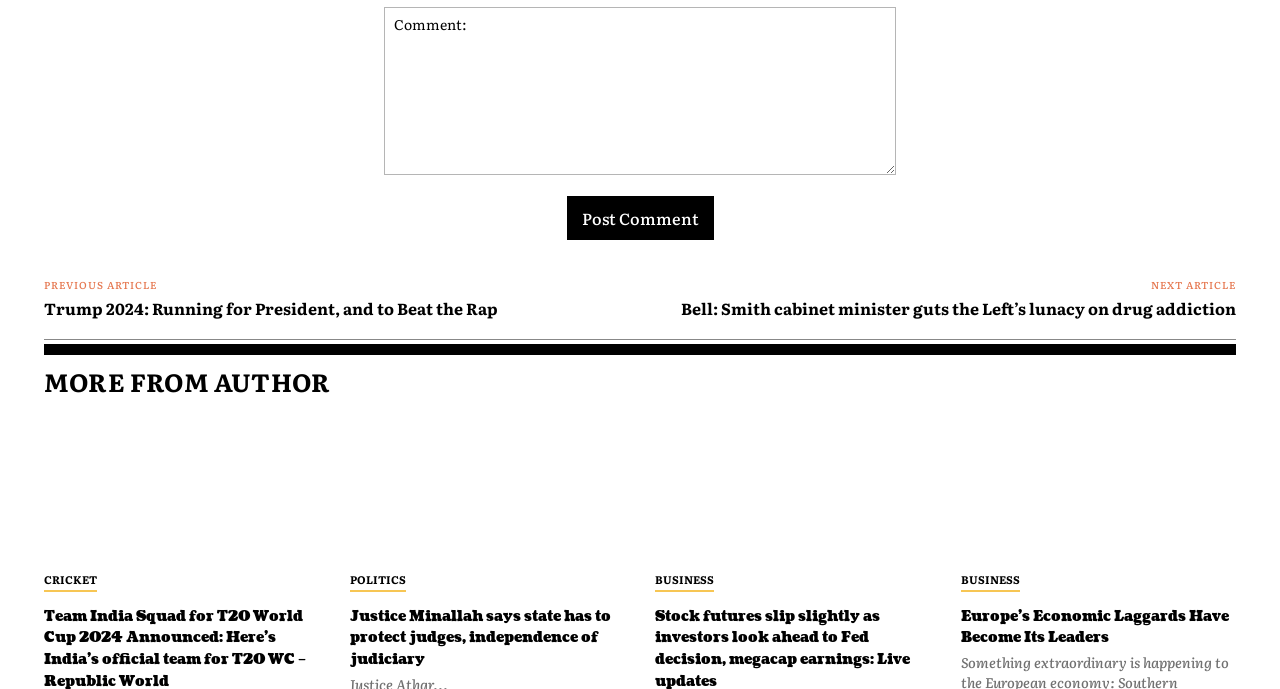Give a one-word or phrase response to the following question: How many categories are there on the webpage?

3